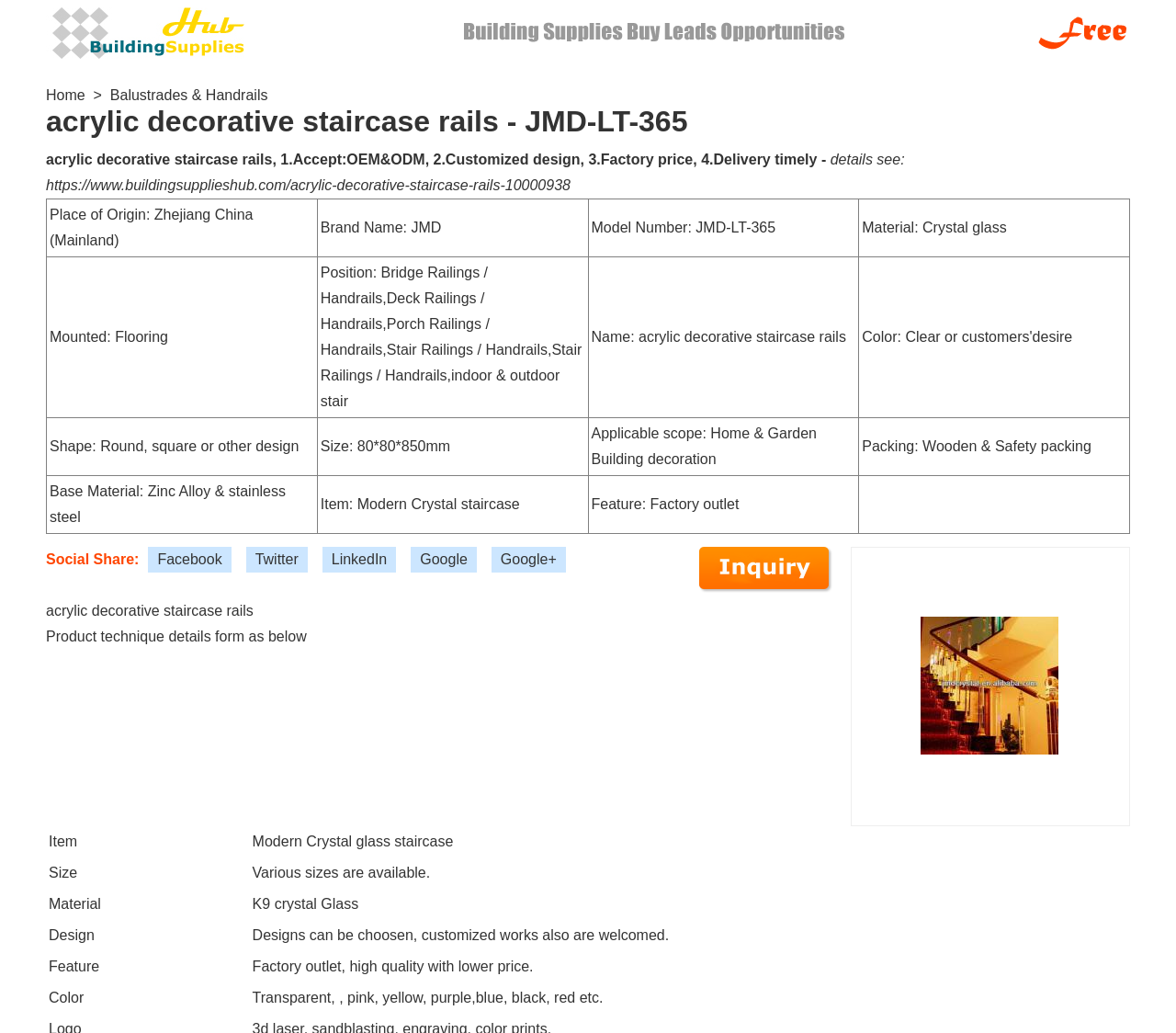What is the material of the staircase rails?
Based on the image, provide your answer in one word or phrase.

Crystal glass